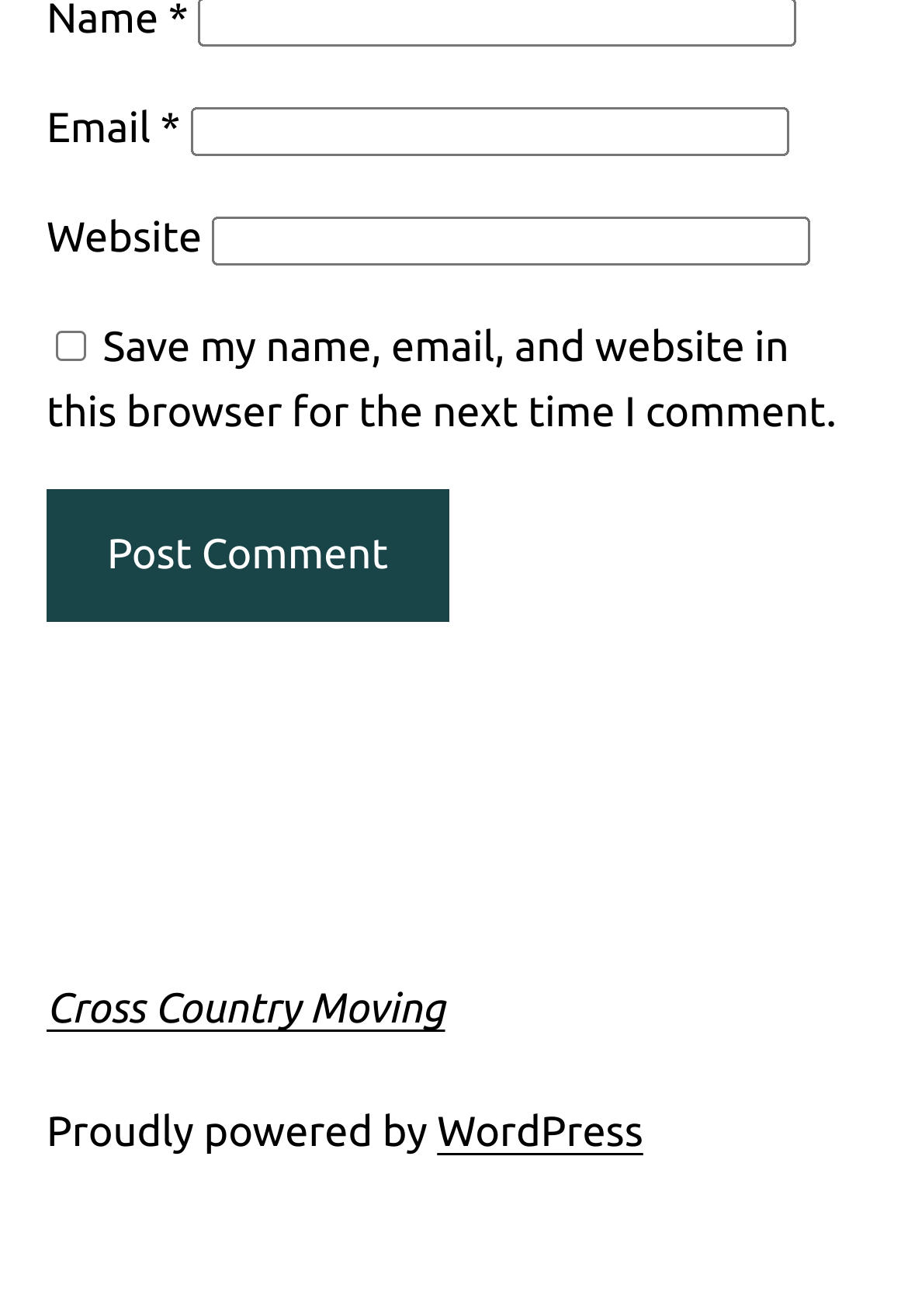What is the required field?
Analyze the image and provide a thorough answer to the question.

The textbox labeled 'Email *' has a 'required' attribute set to True, indicating that it is a mandatory field that must be filled in.